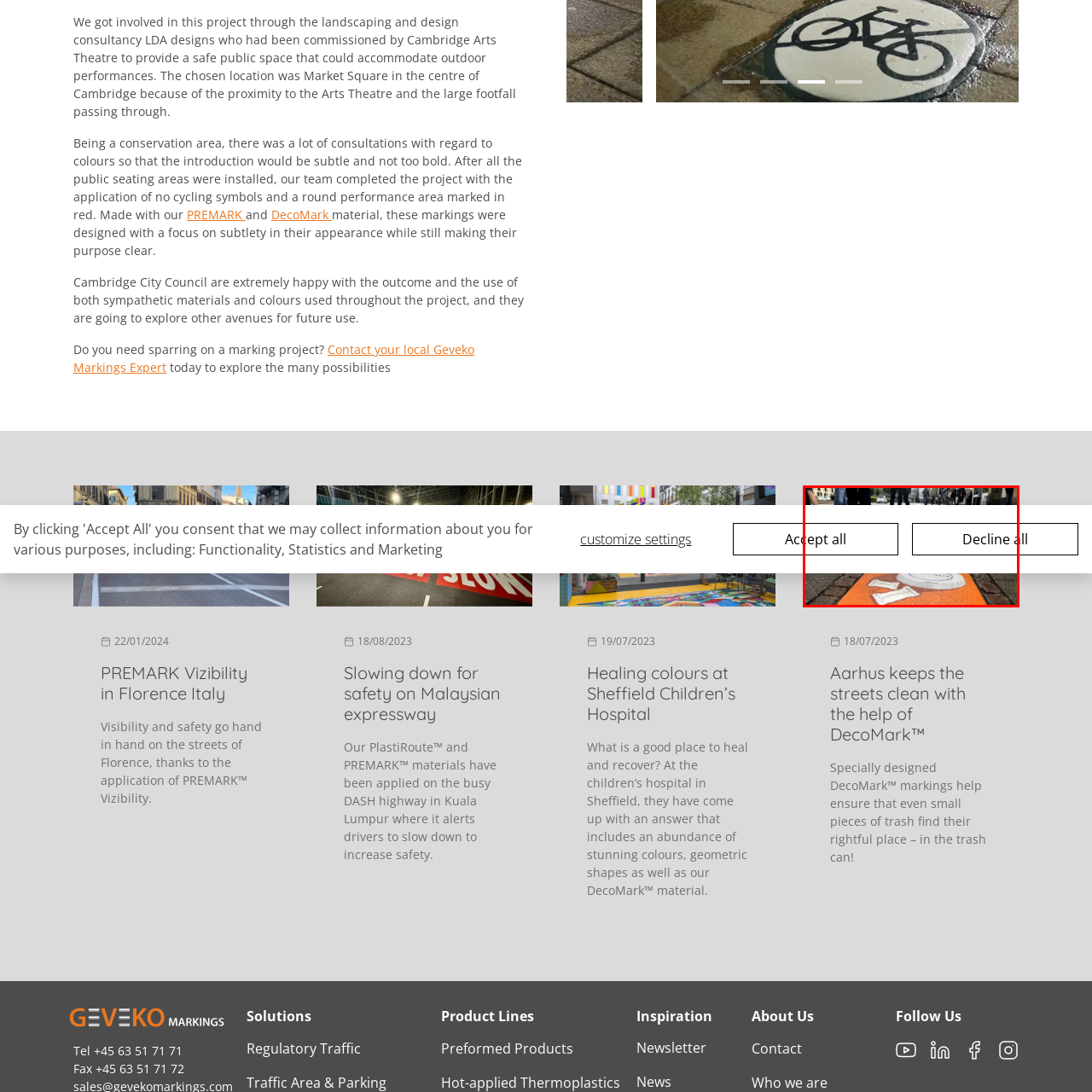What is the color of the background in the pavement marking?
Inspect the image enclosed in the red bounding box and provide a thorough answer based on the information you see.

The image showcases a colorful pavement marking featuring a round symbol on an orange background, which clearly indicates that the background color is orange.